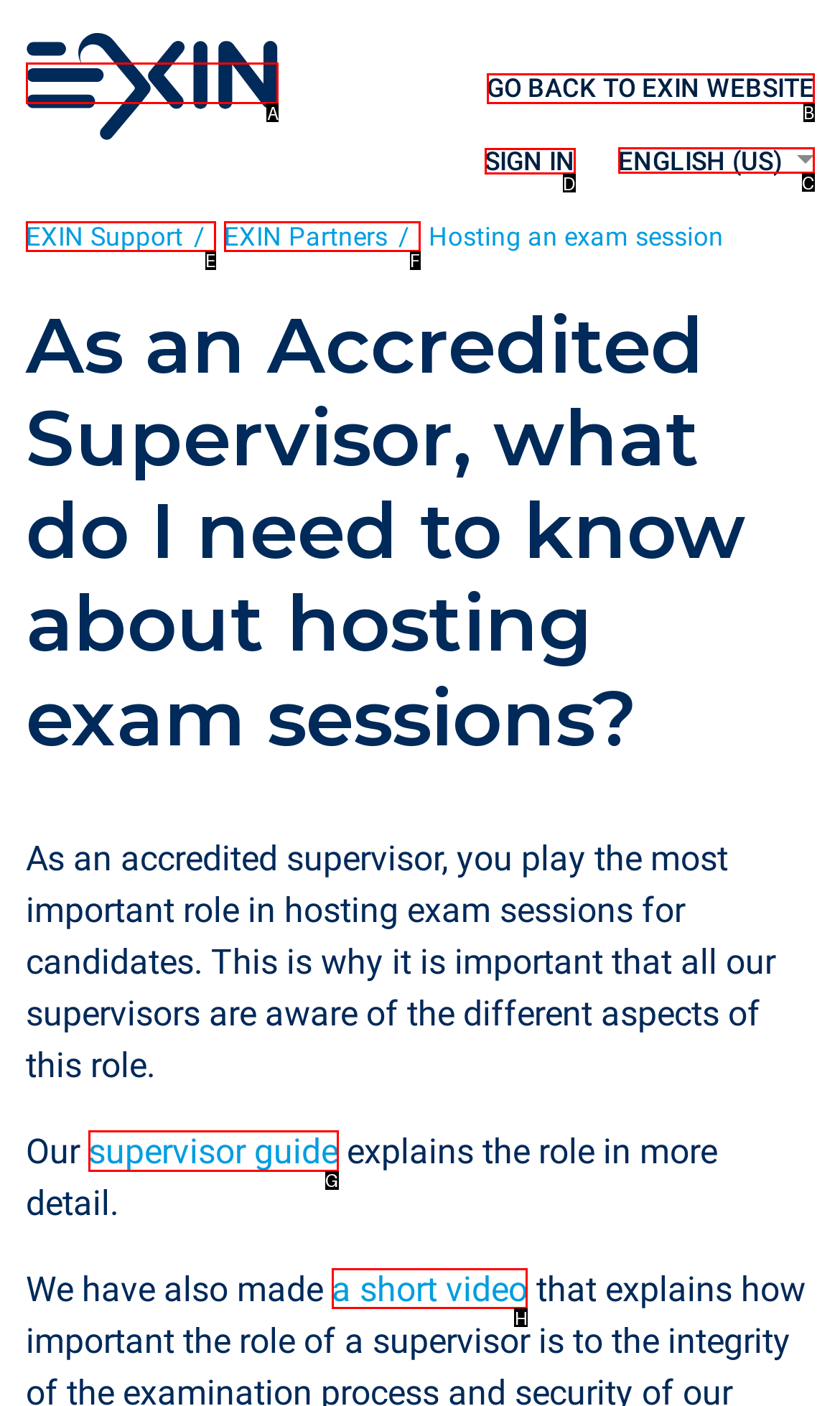Decide which HTML element to click to complete the task: Watch a short video Provide the letter of the appropriate option.

H